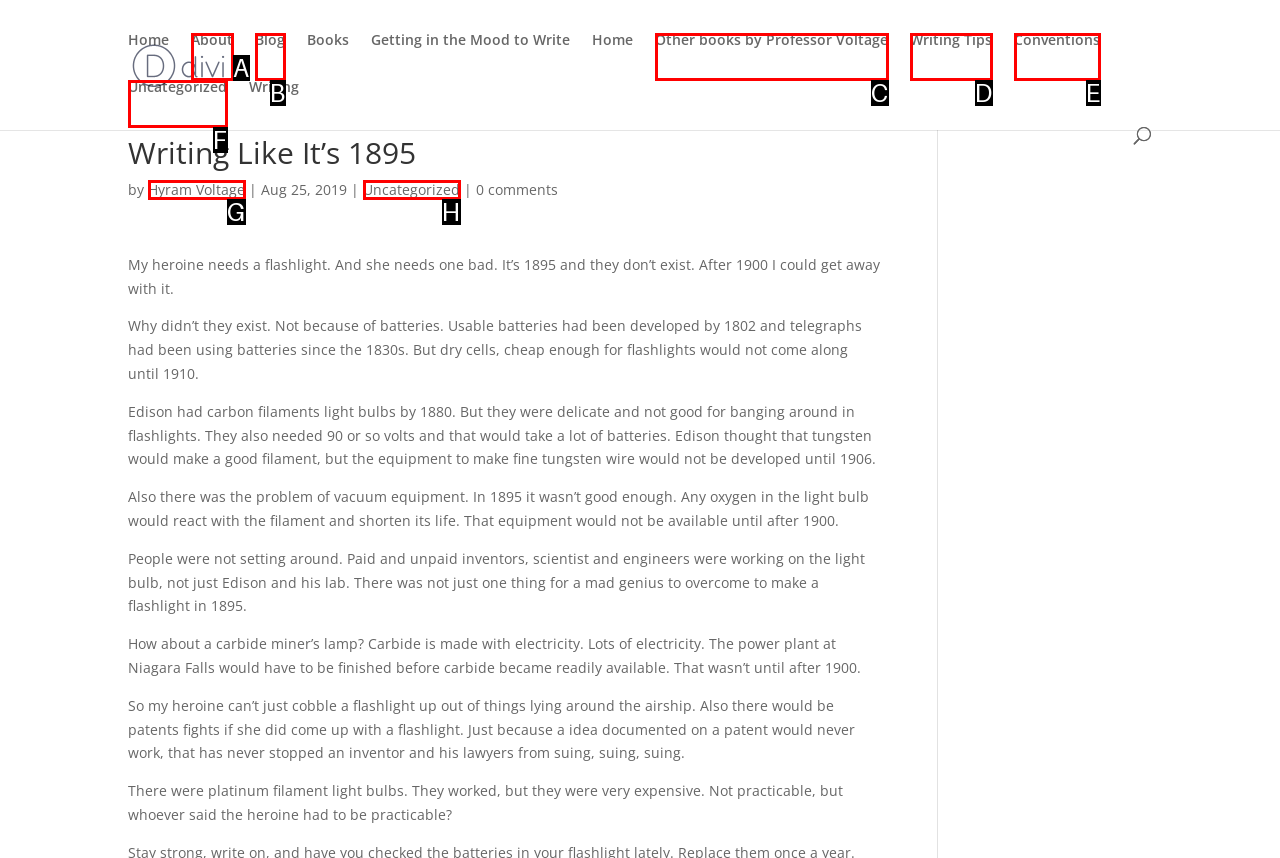Which lettered UI element aligns with this description: Other books by Professor Voltage
Provide your answer using the letter from the available choices.

C